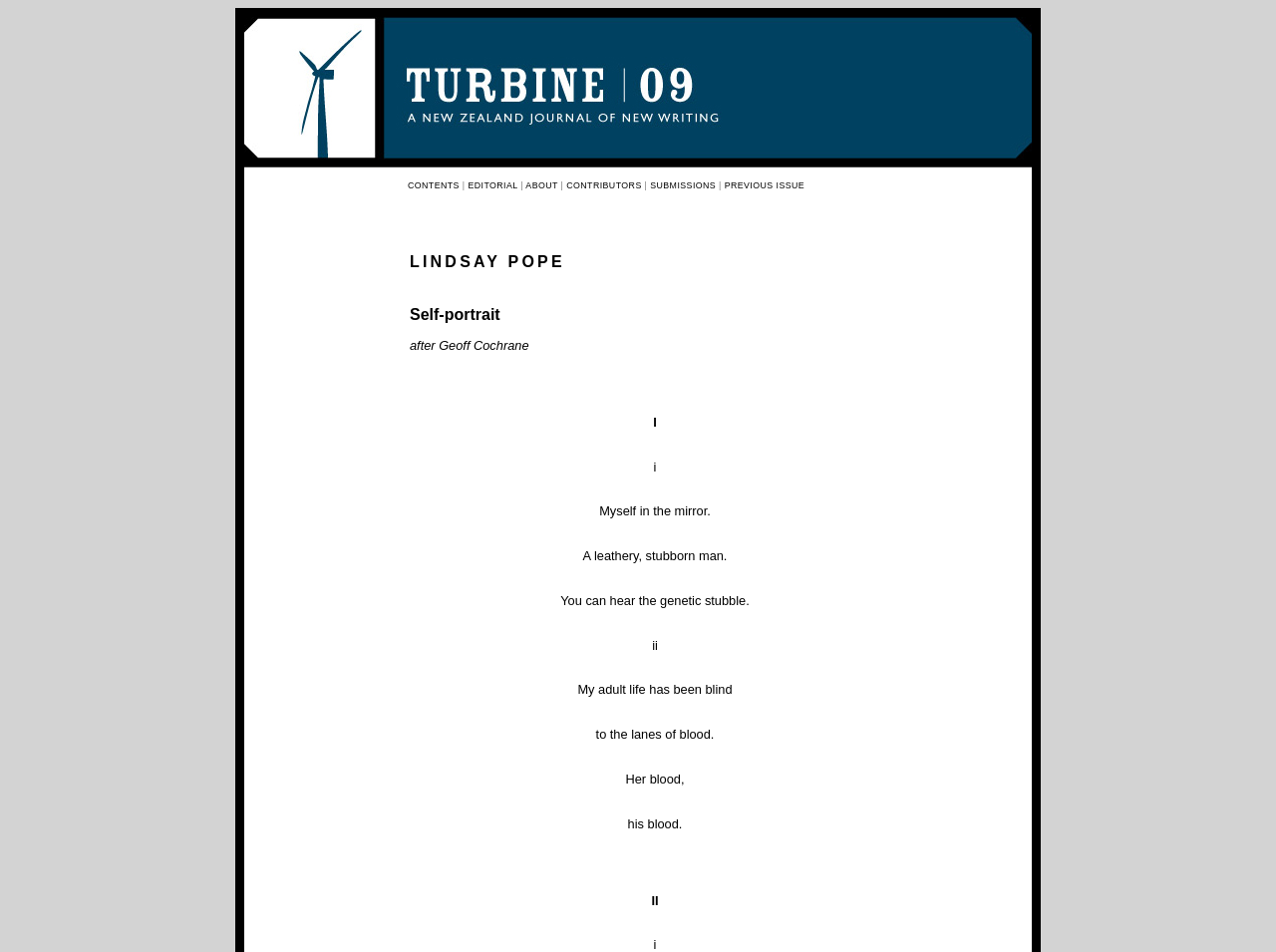Please specify the bounding box coordinates of the clickable section necessary to execute the following command: "visit PREVIOUS ISSUE".

[0.568, 0.189, 0.631, 0.2]